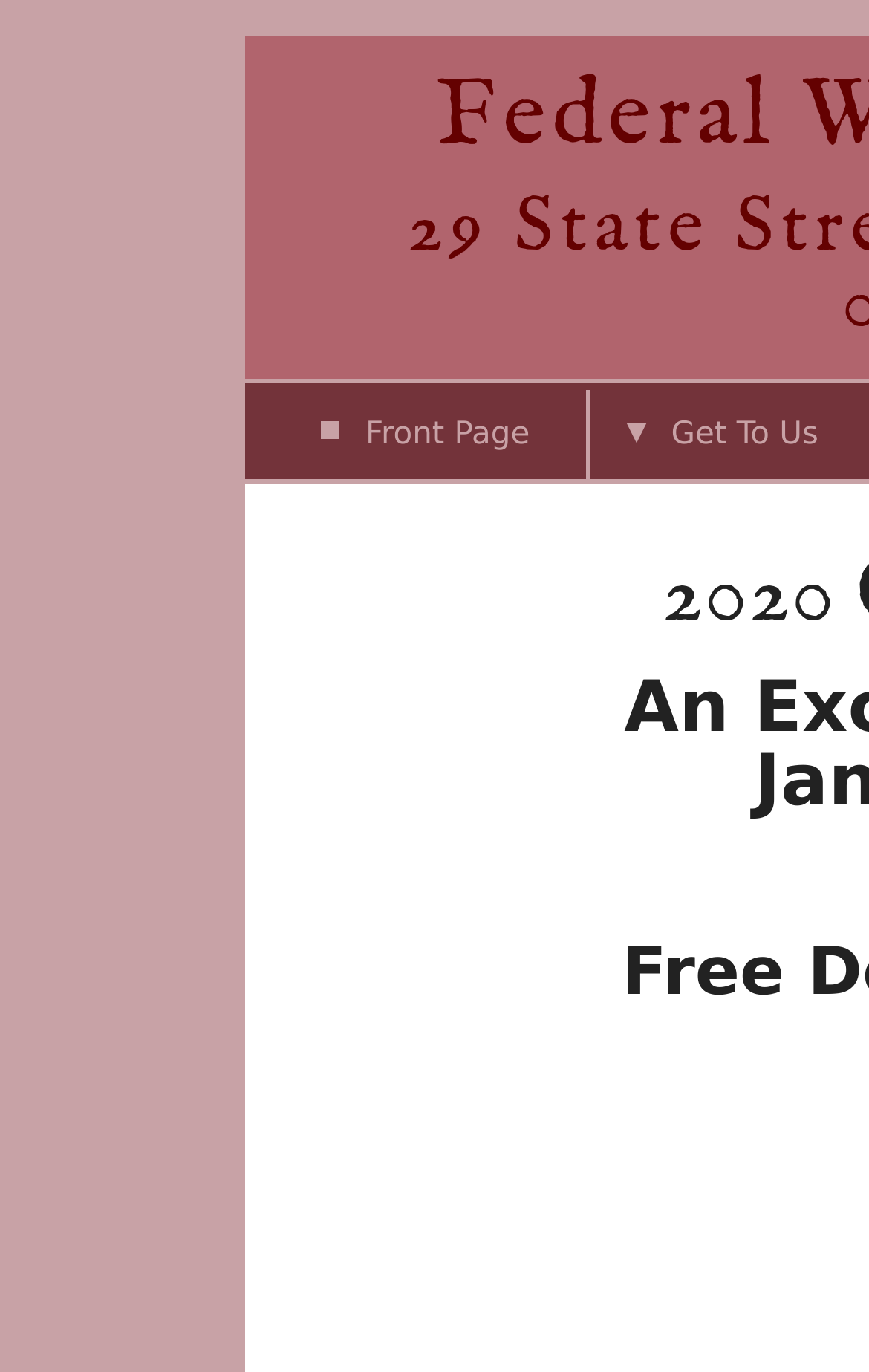Provide the bounding box coordinates of the UI element this sentence describes: "Front Page".

[0.328, 0.284, 0.651, 0.349]